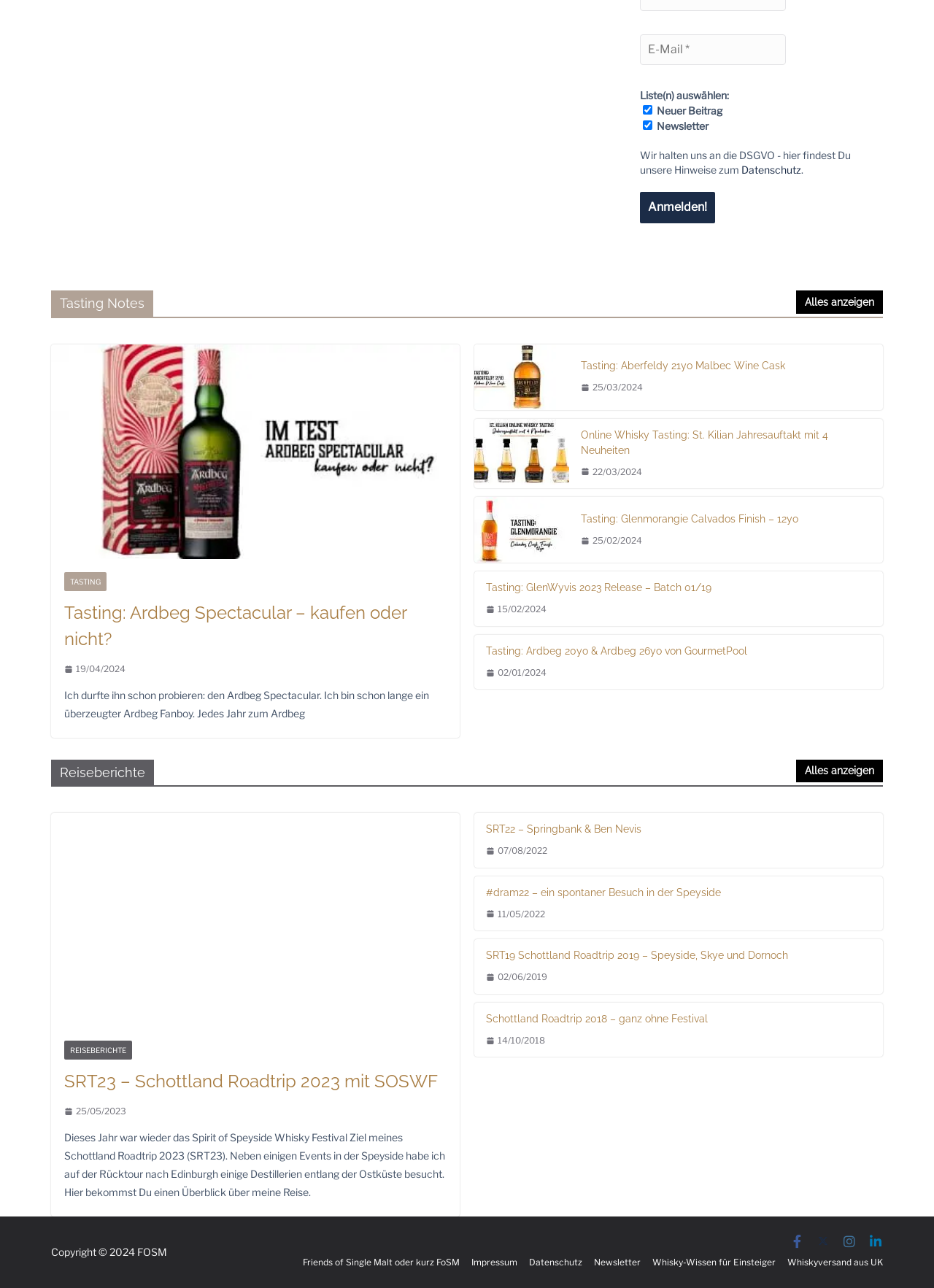Look at the image and give a detailed response to the following question: What is the purpose of the 'Anmelden!' button?

The 'Anmelden!' button is used to log in to the website, as it is placed next to the email field and the checkbox for newsletter subscription, implying that it is used to access a user account or to log in to the website.